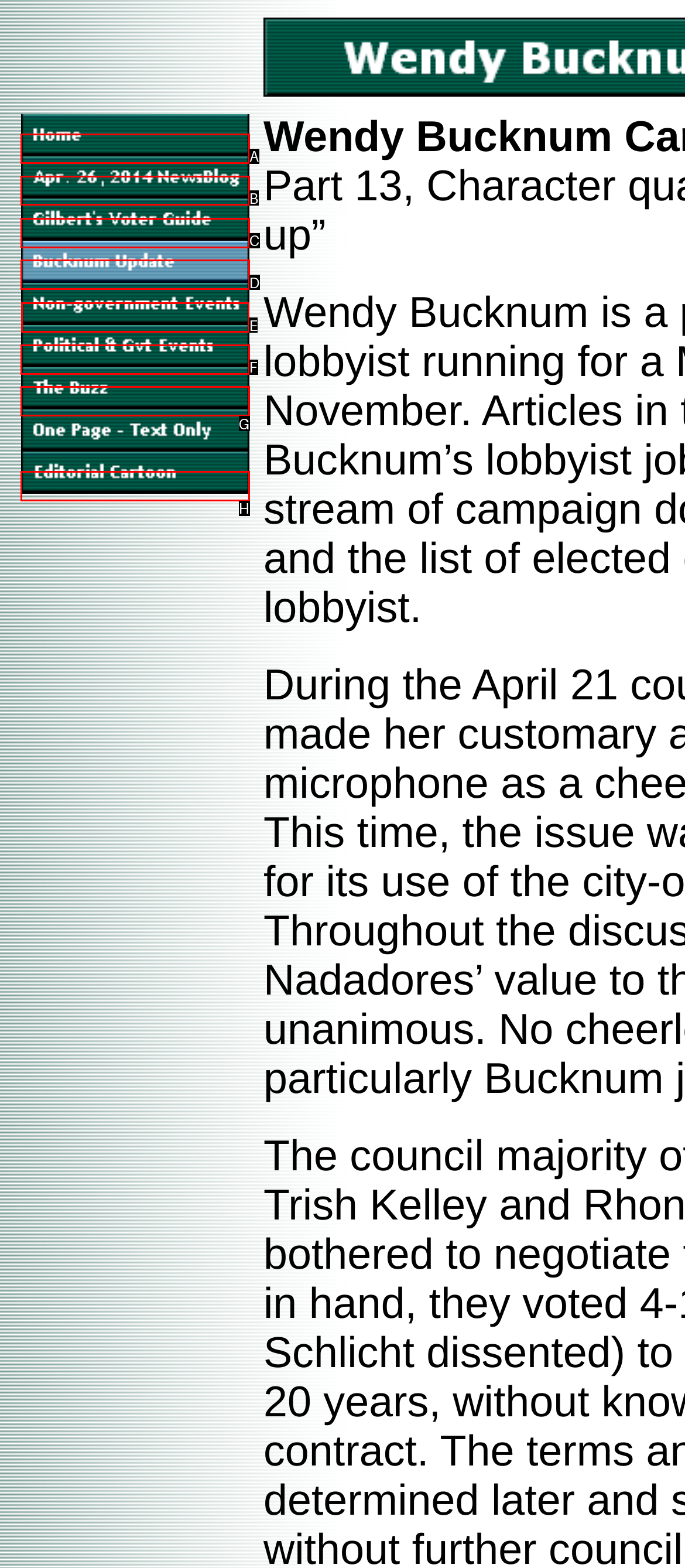Which HTML element should be clicked to complete the task: Explore Non-government Events? Answer with the letter of the corresponding option.

E